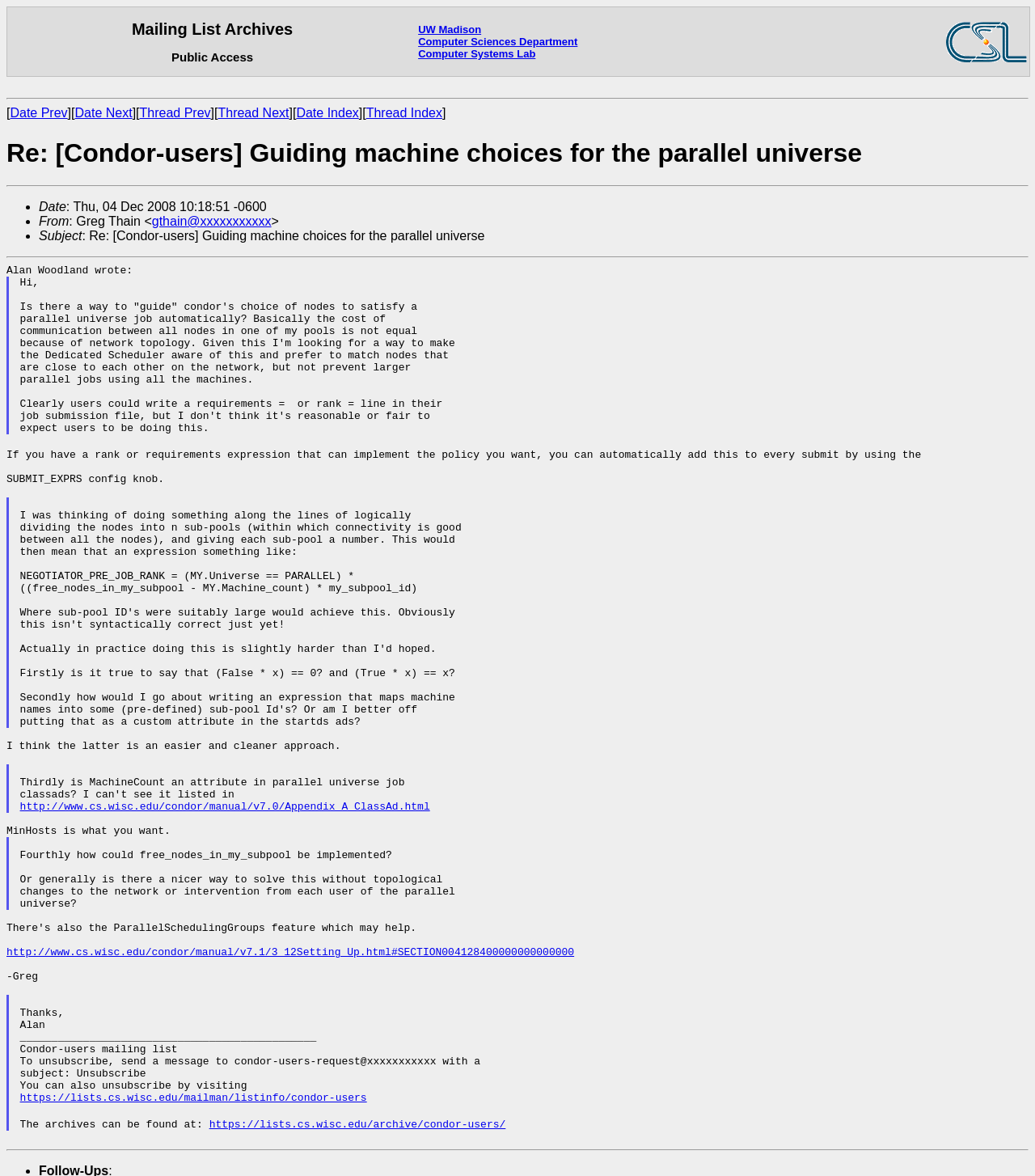Please indicate the bounding box coordinates for the clickable area to complete the following task: "Click on 'Date Prev'". The coordinates should be specified as four float numbers between 0 and 1, i.e., [left, top, right, bottom].

[0.01, 0.09, 0.065, 0.102]